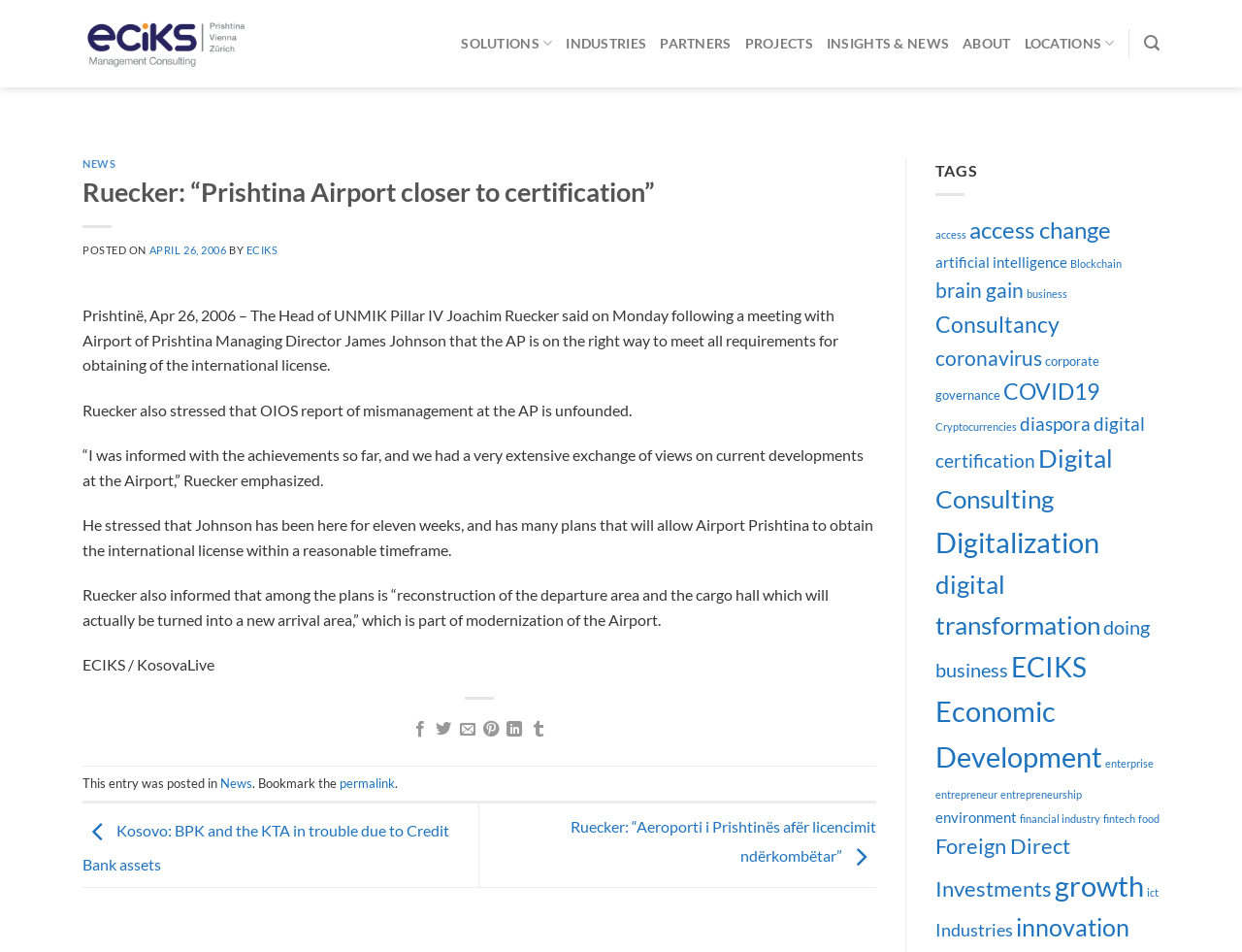Please find the bounding box for the UI component described as follows: "entrepreneur".

[0.753, 0.828, 0.803, 0.841]